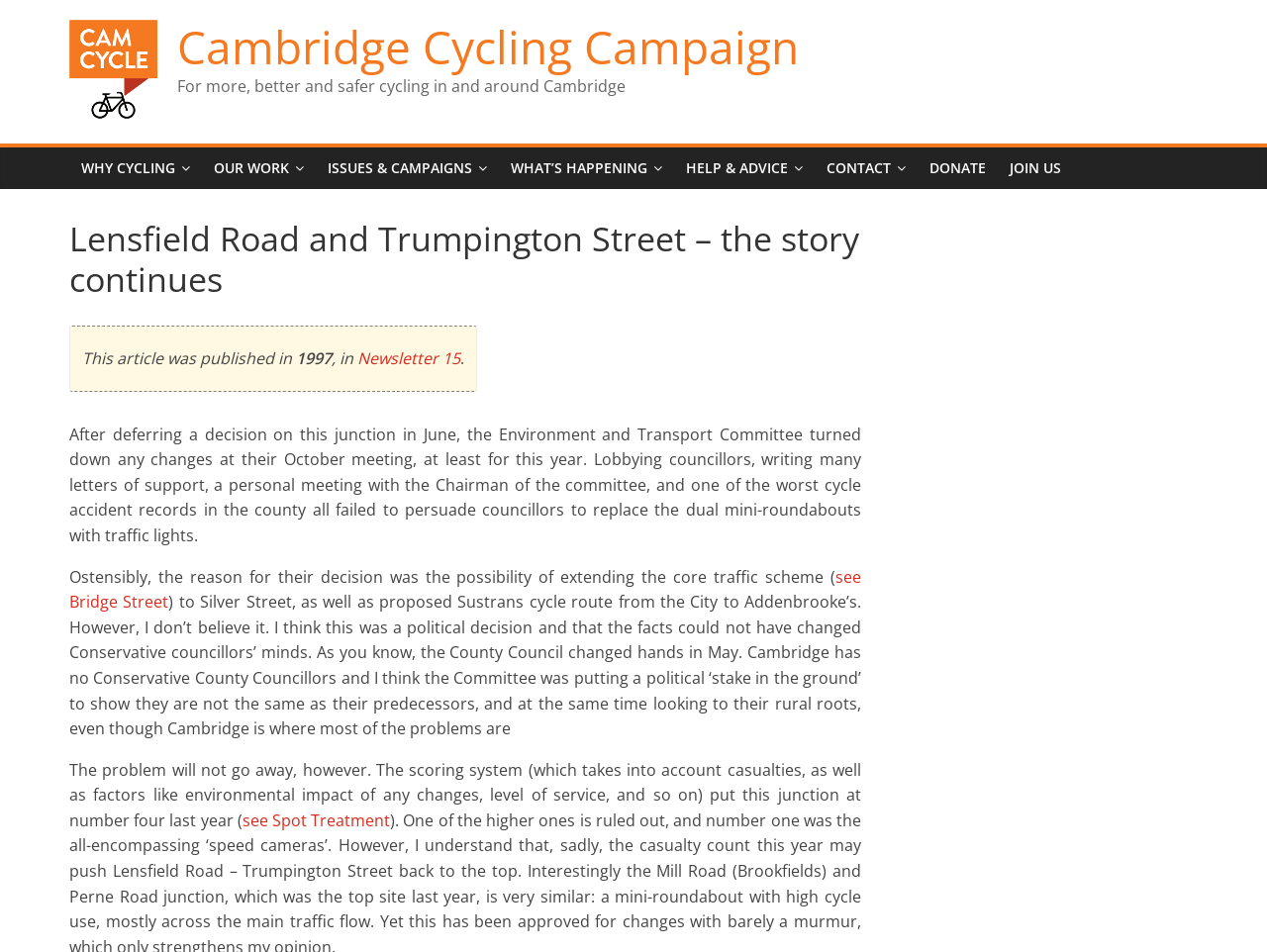Extract the primary heading text from the webpage.

Lensfield Road and Trumpington Street – the story continues